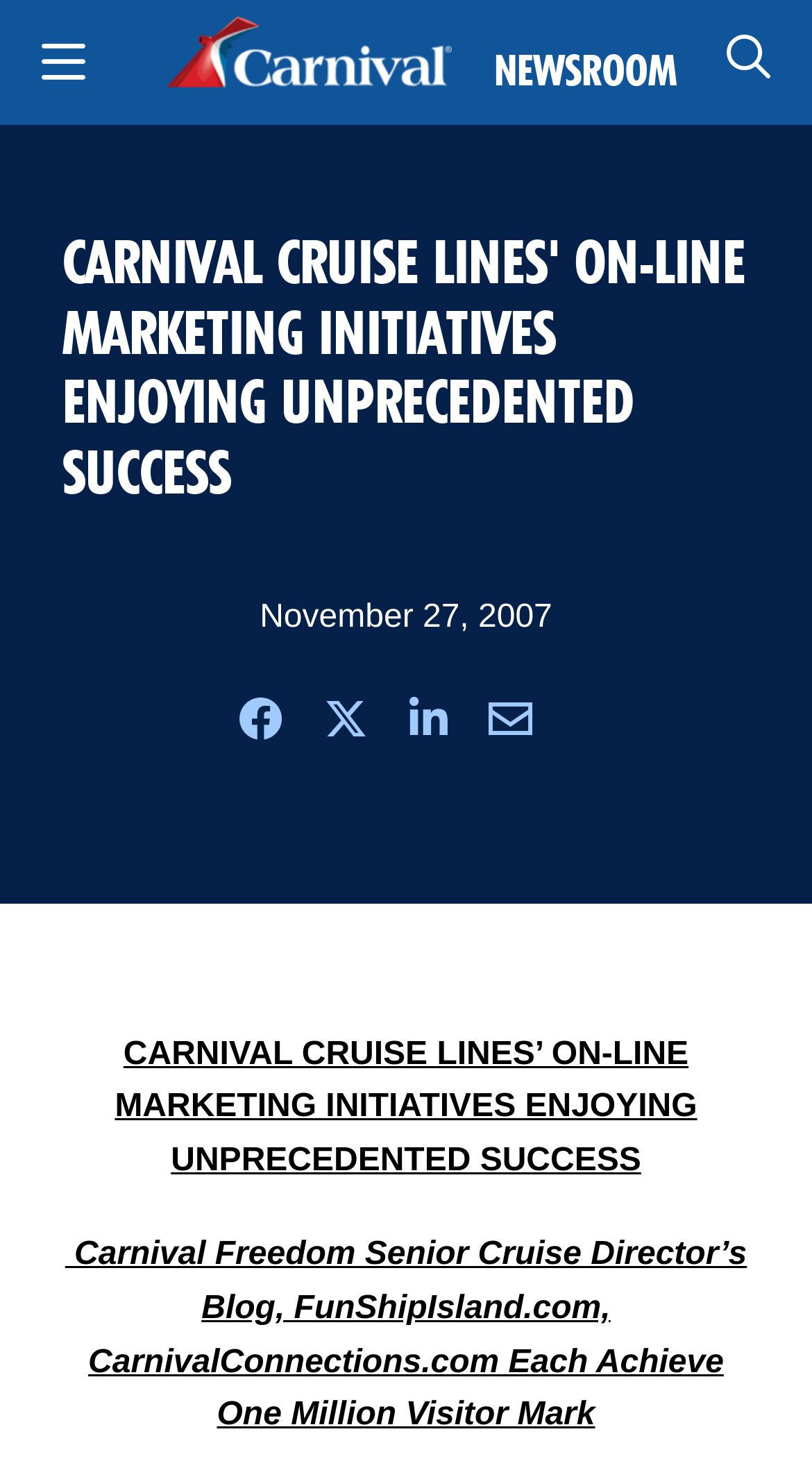Reply to the question with a single word or phrase:
What is the name of the blog mentioned in the article?

Carnival Freedom Senior Cruise Director’s Blog